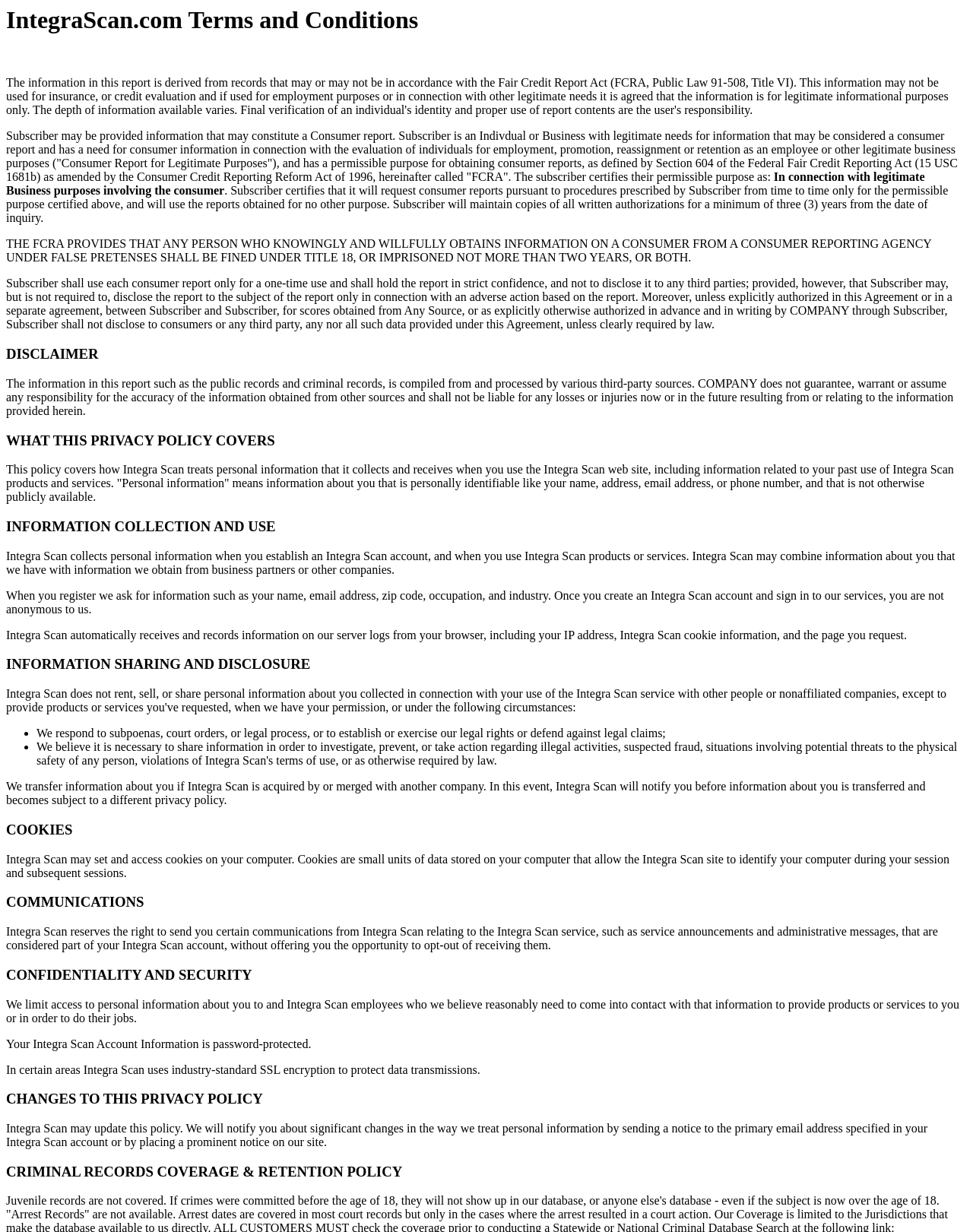What type of information is considered personal information?
Please give a detailed answer to the question using the information shown in the image.

According to the text, personal information means information about you that is personally identifiable like your name, address, email address, or phone number, and that is not otherwise publicly available.